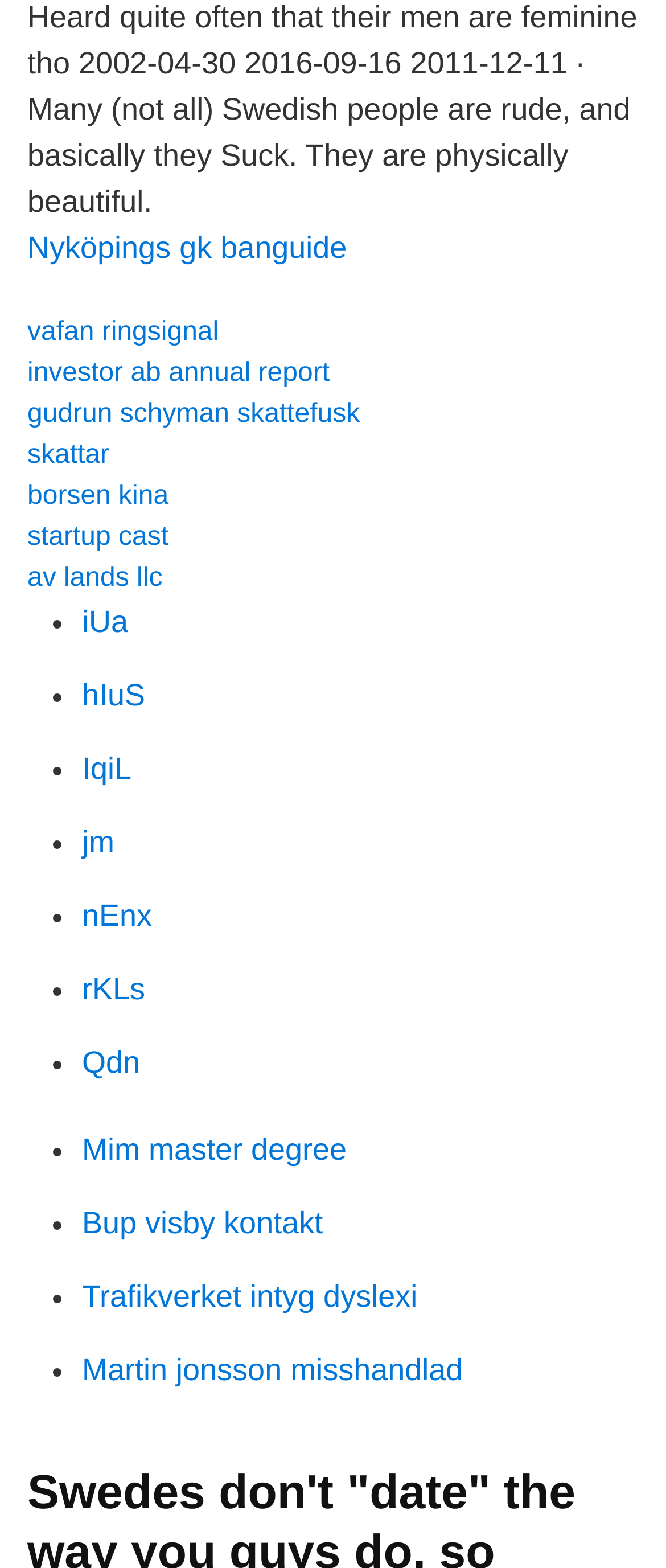What is the purpose of the list markers?
Please provide a detailed and comprehensive answer to the question.

The list markers, represented by '•', are used to separate the links on the webpage. They are placed before each link, indicating that the links are part of a list.